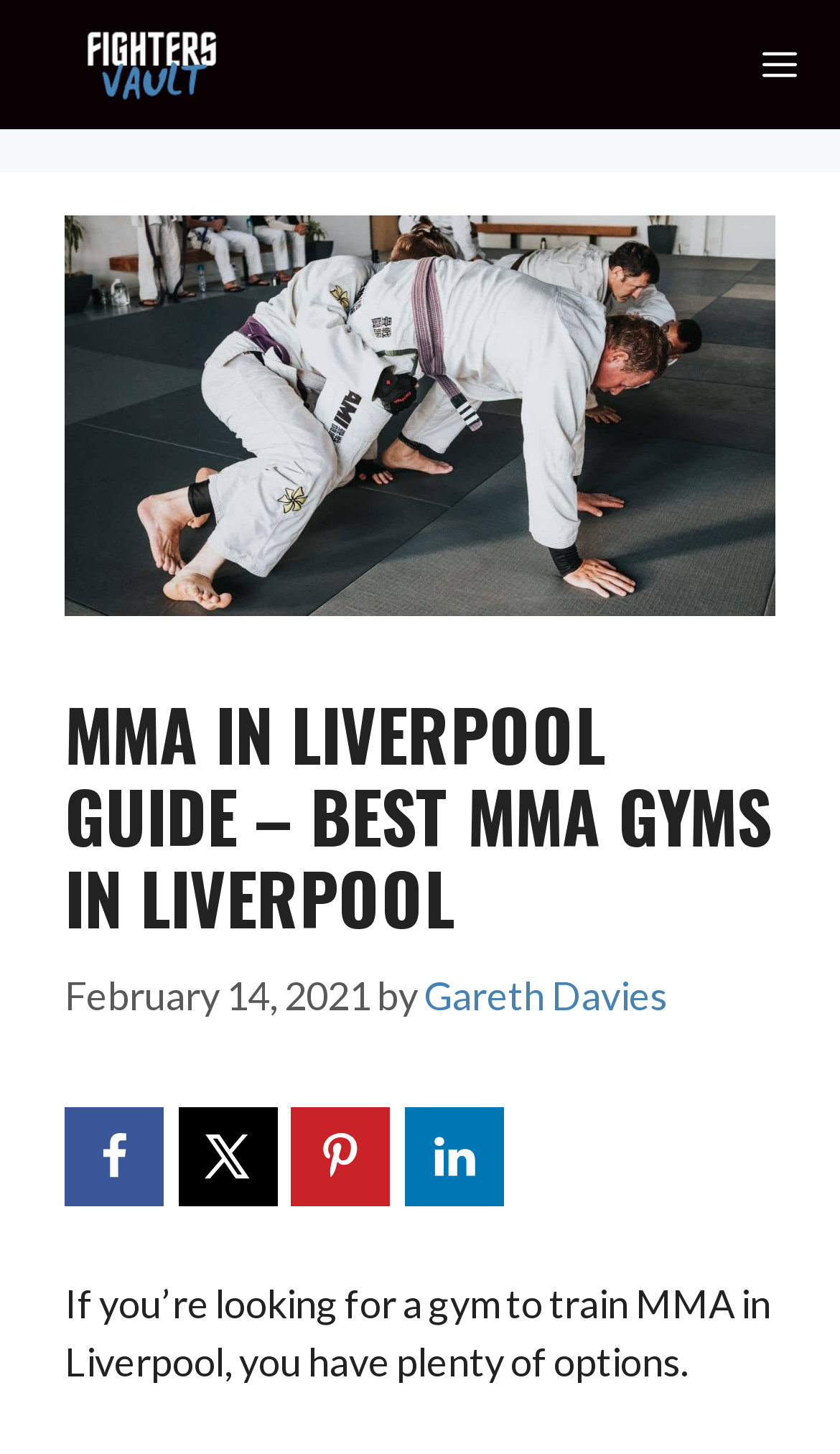Please extract and provide the main headline of the webpage.

MMA IN LIVERPOOL GUIDE – BEST MMA GYMS IN LIVERPOOL